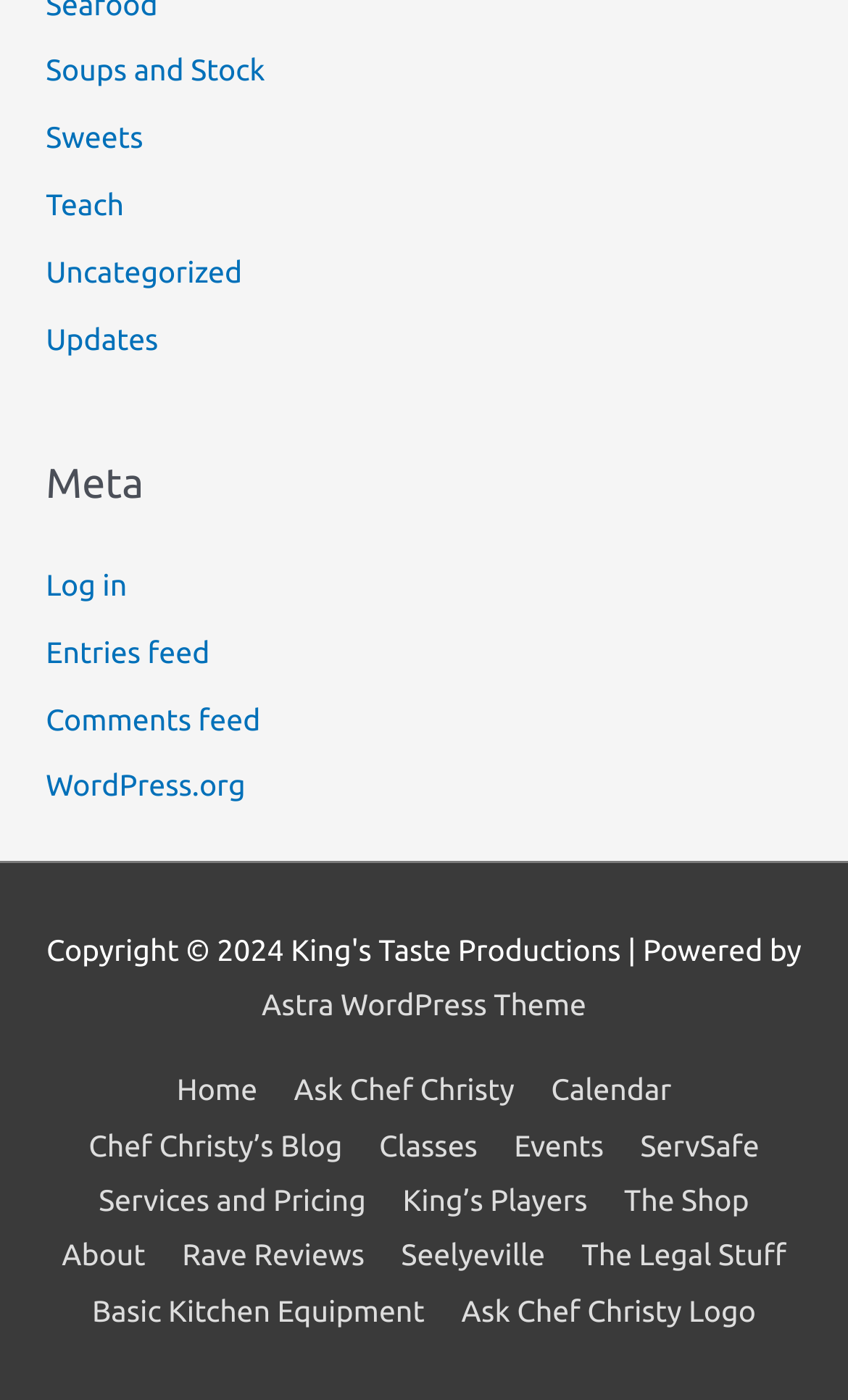Point out the bounding box coordinates of the section to click in order to follow this instruction: "View products for sale".

None